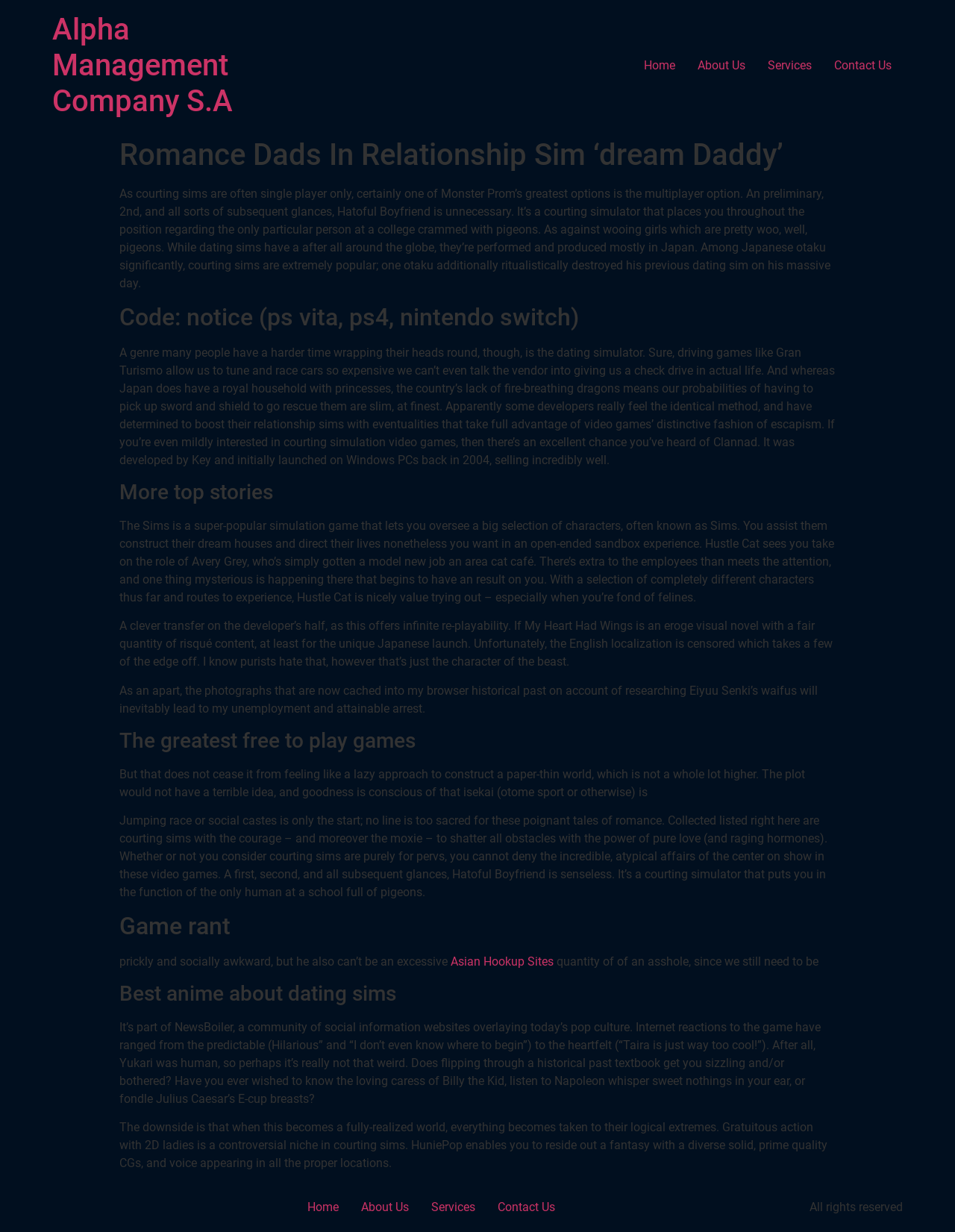Please specify the coordinates of the bounding box for the element that should be clicked to carry out this instruction: "Visit the homepage". The coordinates must be four float numbers between 0 and 1, formatted as [left, top, right, bottom].

None